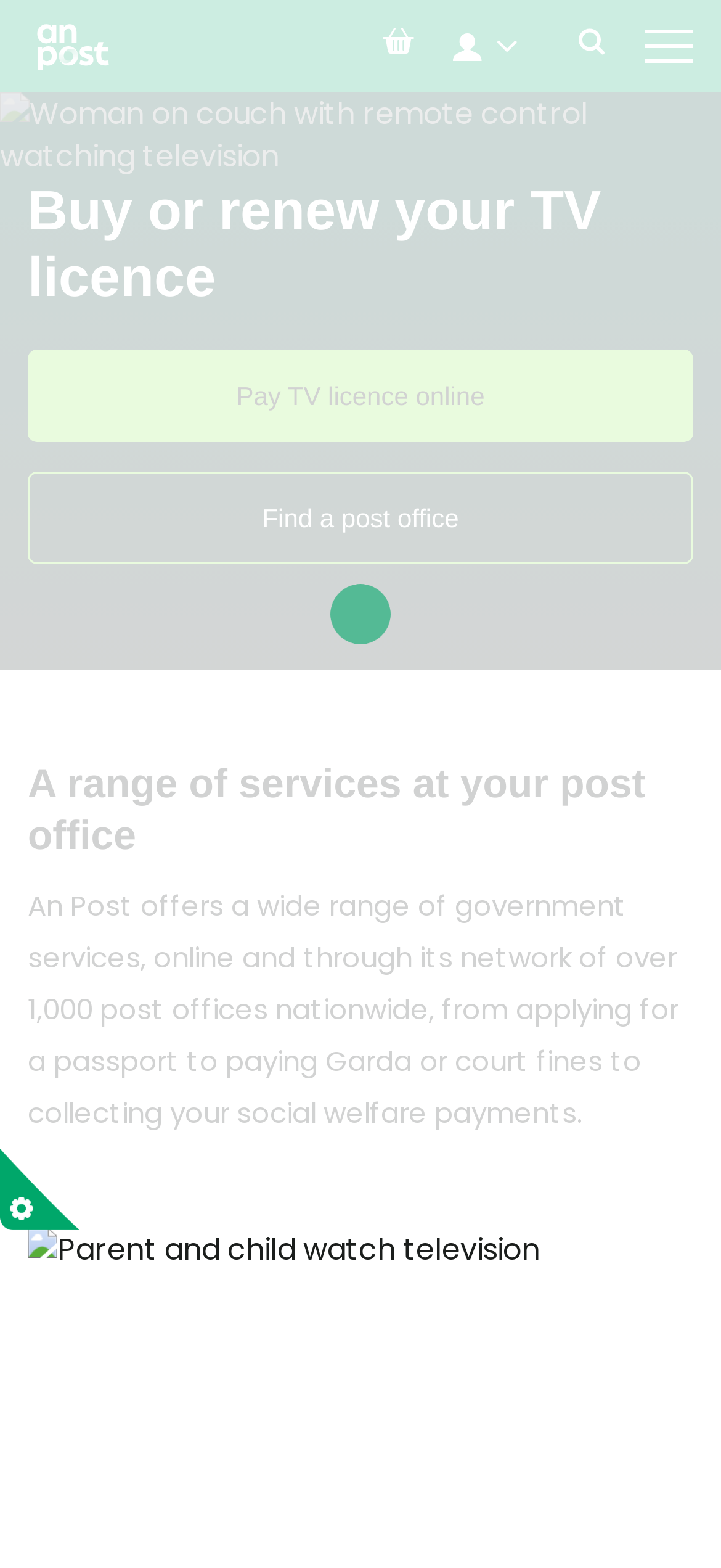Provide the text content of the webpage's main heading.

Buy or renew your TV licence